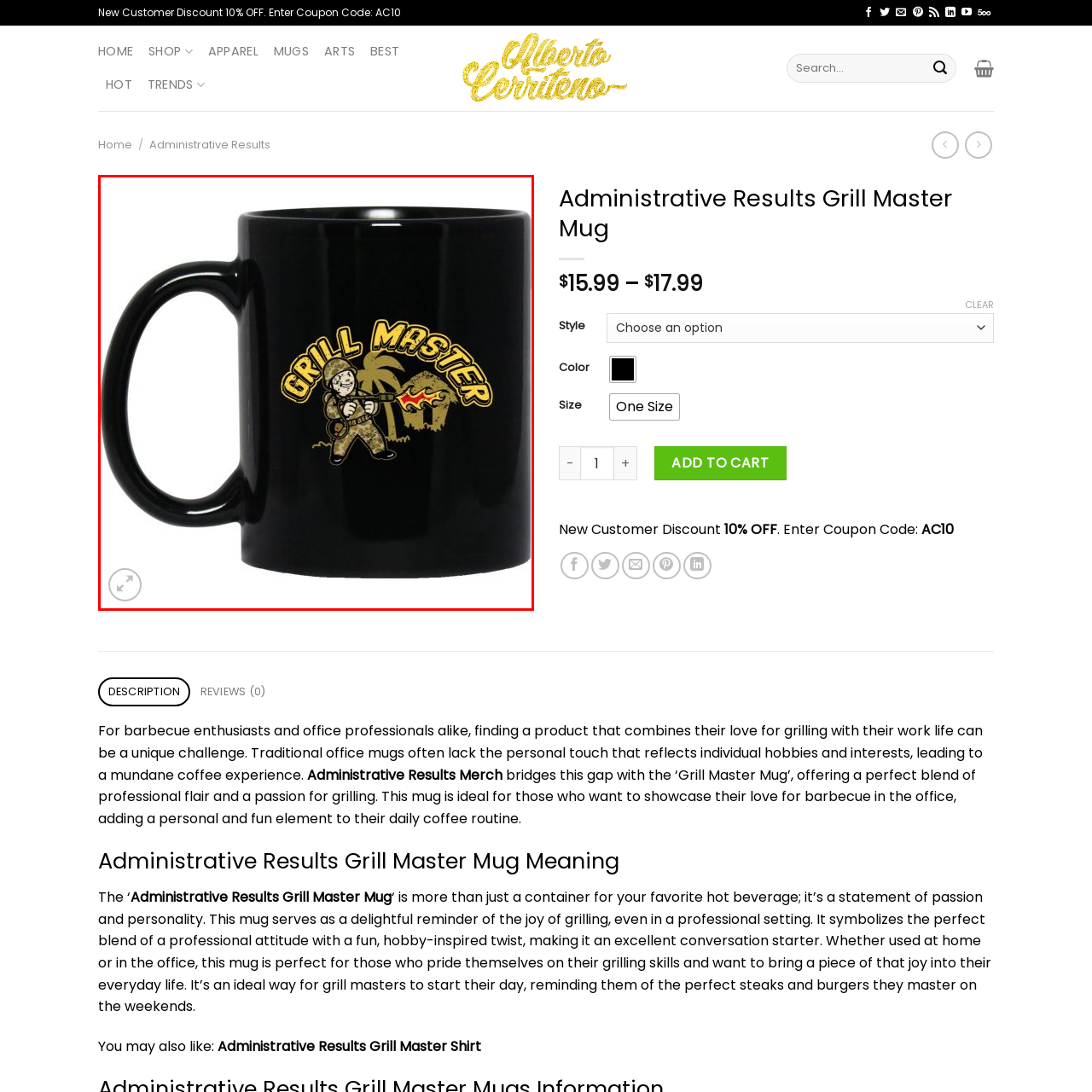Generate an elaborate caption for the image highlighted within the red boundary.

The image features a bold, black ceramic mug adorned with the words "GRILL MASTER" in a striking yellow font. Below the text, there is a playful illustration of a cartoonish grill master, dressed in military-style attire, confidently wielding a spatula and directing flames from a grill, which adds a fun and whimsical touch. The mug captures the essence of grilling enthusiasm, making it an ideal gift for barbecue lovers and professionals who appreciate a humorous blend of work and passion. Perfect for sipping coffee or tea, this mug combines functionality with a distinct personality, making it a unique addition to any kitchen or office.